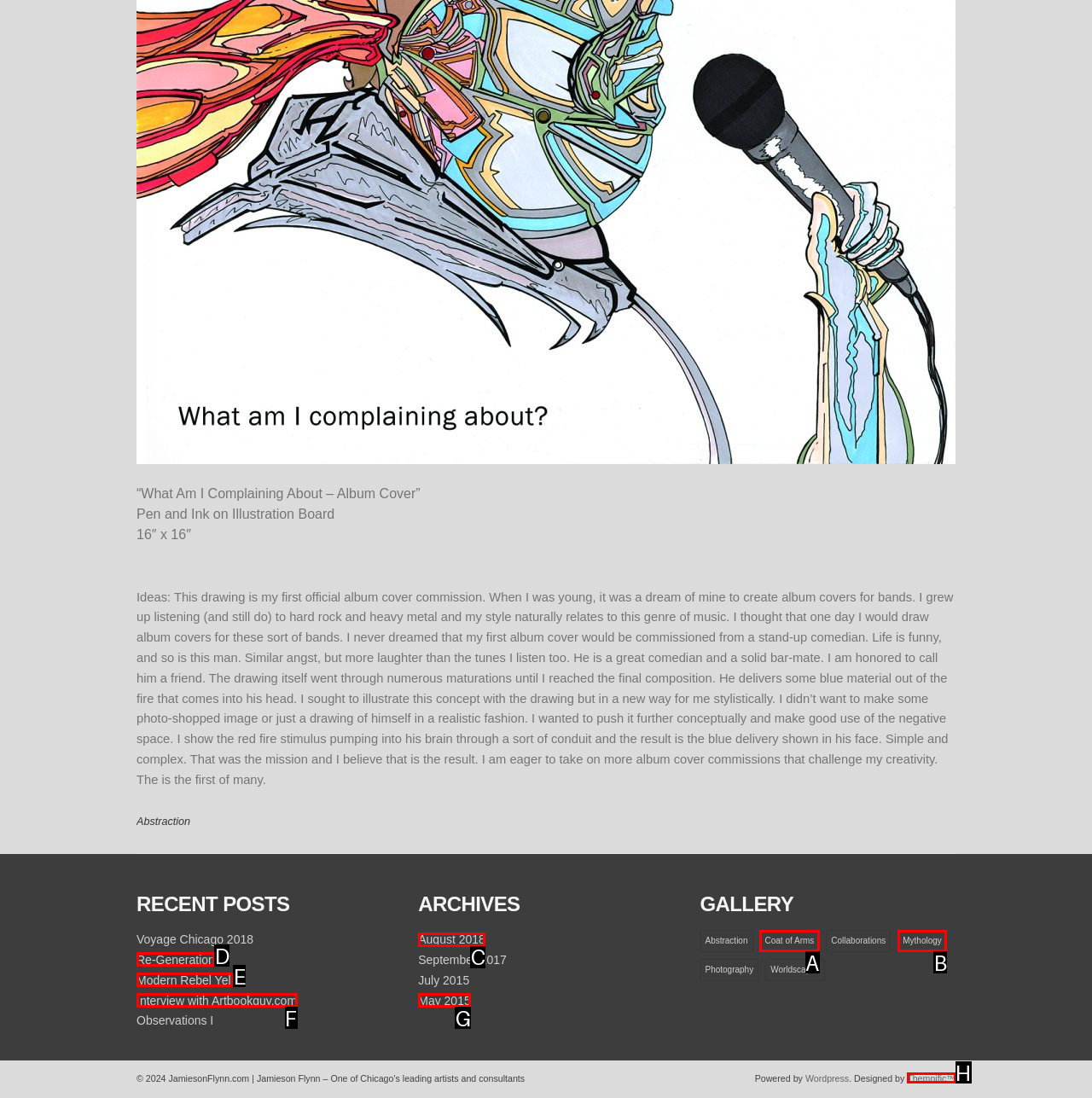Point out the option that best suits the description: Mast Range
Indicate your answer with the letter of the selected choice.

None